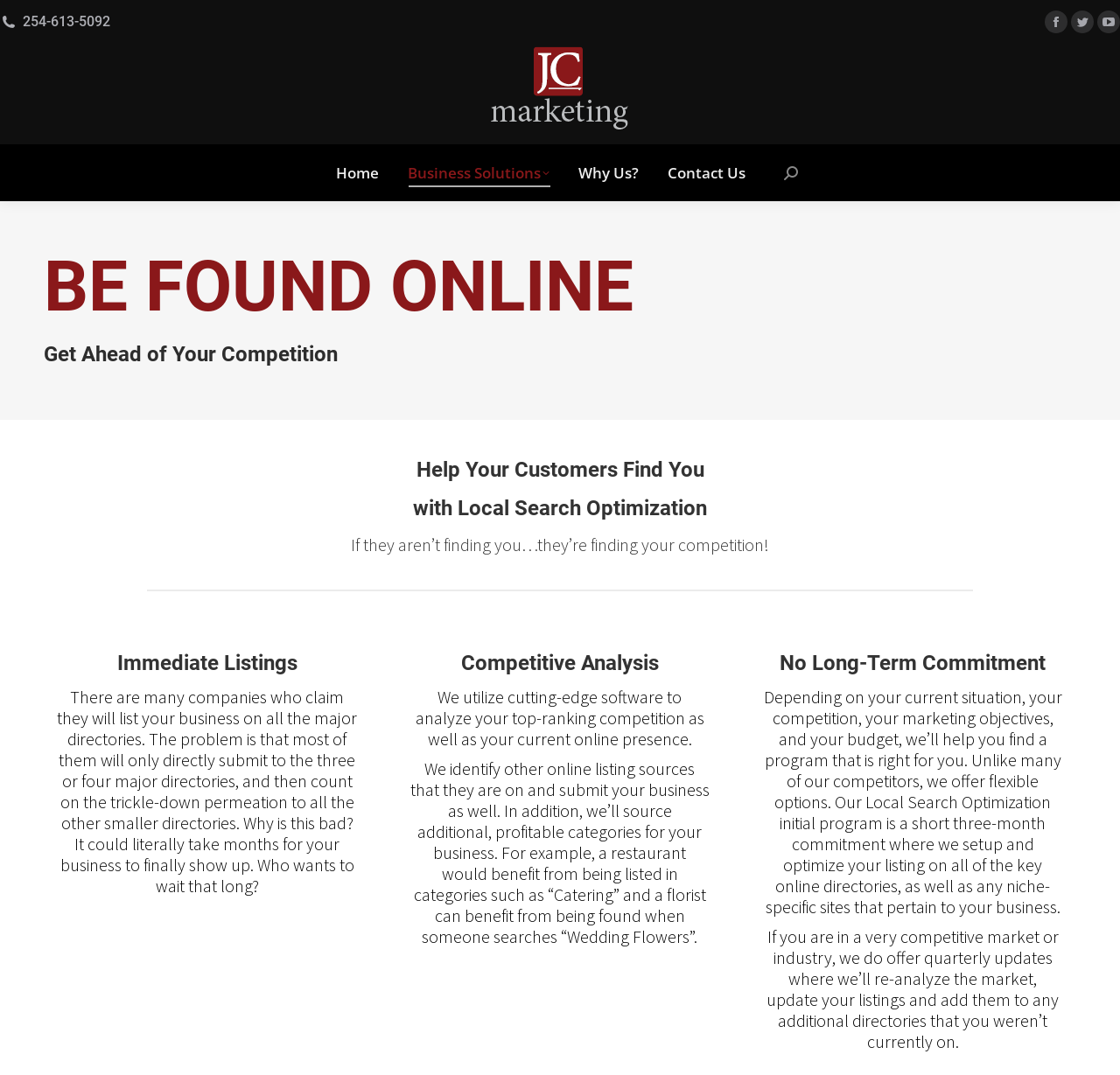Determine the bounding box coordinates of the clickable area required to perform the following instruction: "Go to Developer page". The coordinates should be represented as four float numbers between 0 and 1: [left, top, right, bottom].

None